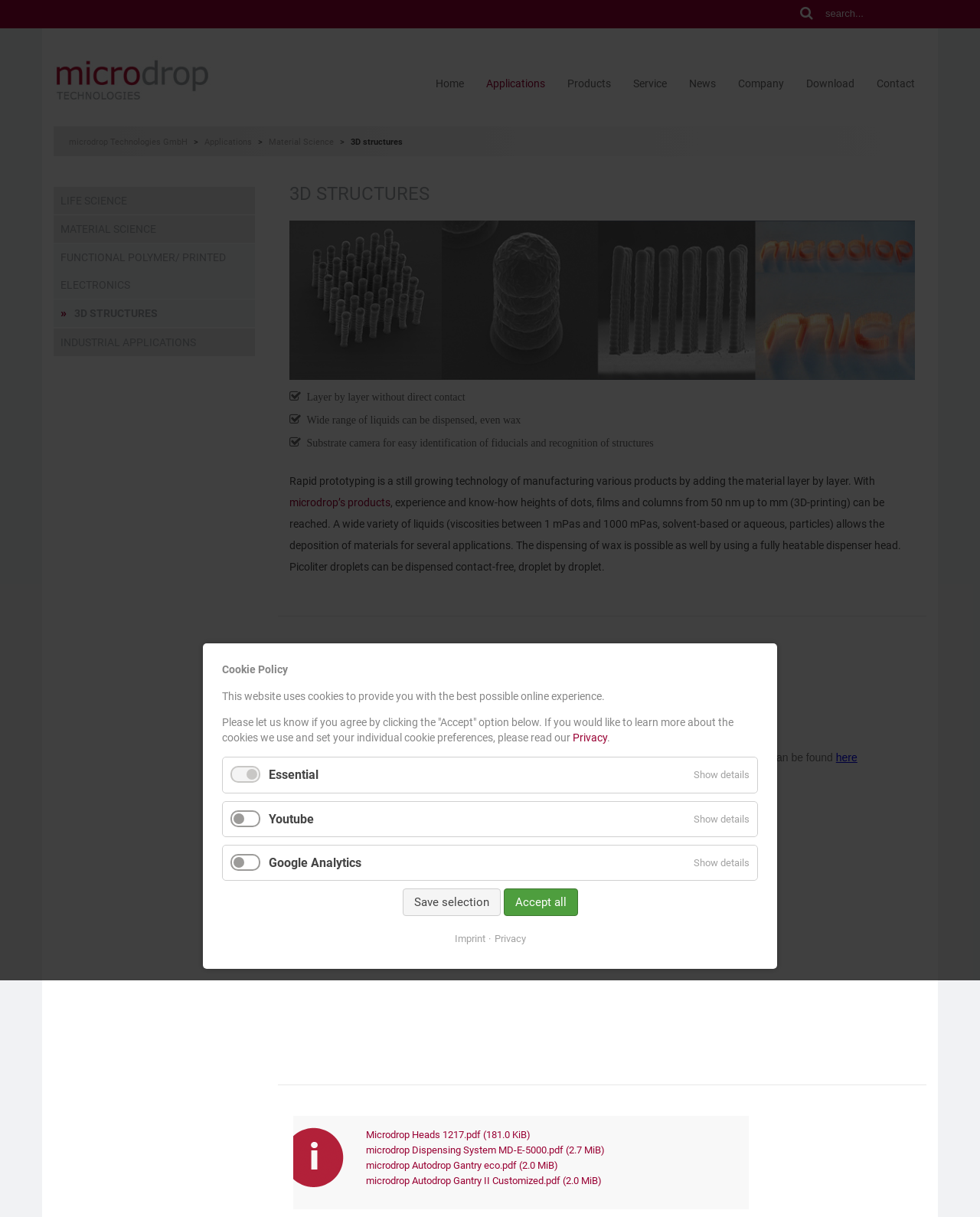Locate the UI element that matches the description microdrop Technologies GmbH in the webpage screenshot. Return the bounding box coordinates in the format (top-left x, top-left y, bottom-right x, bottom-right y), with values ranging from 0 to 1.

[0.07, 0.113, 0.191, 0.121]